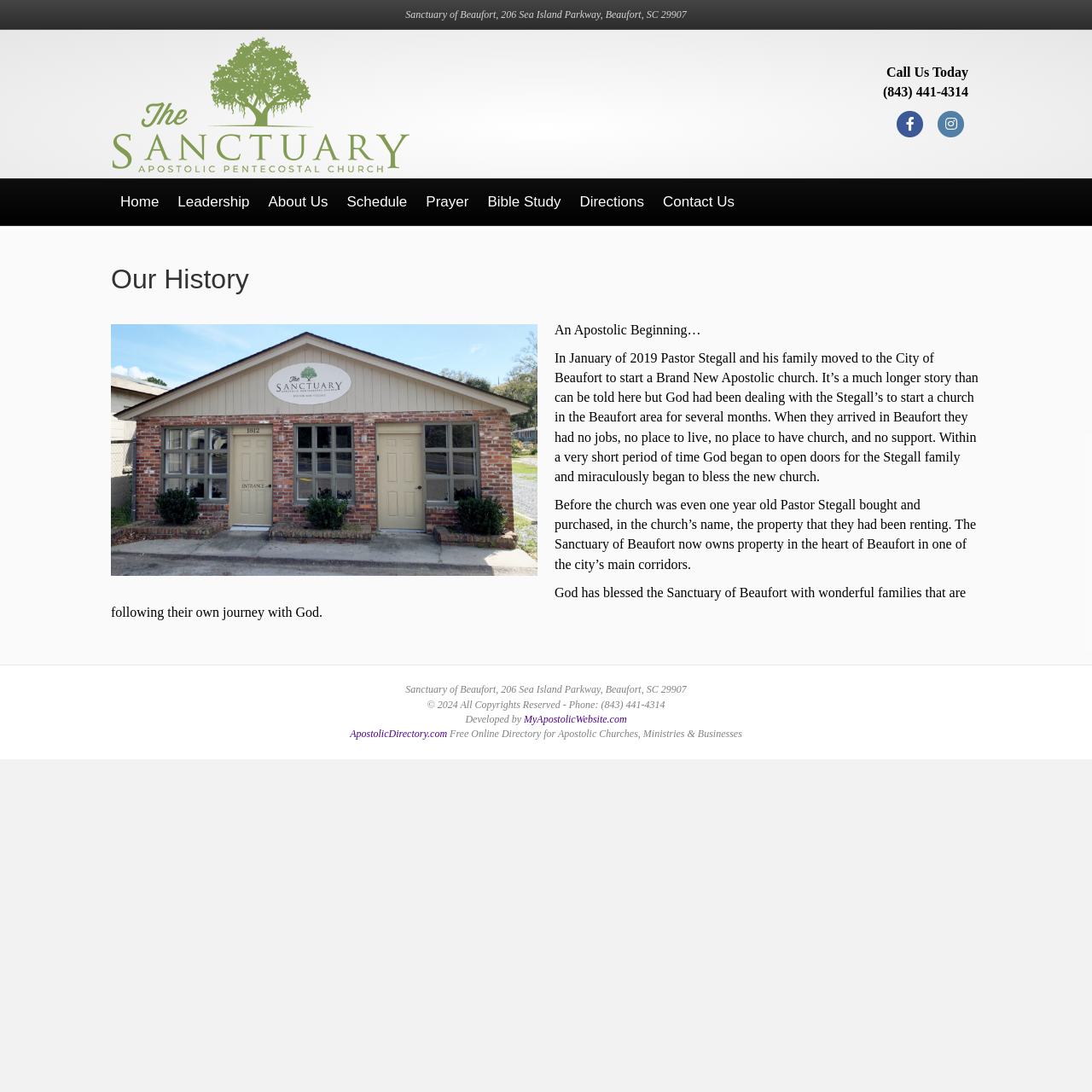Construct a thorough caption encompassing all aspects of the webpage.

The webpage is about the history of the Sanctuary of Beaufort, a church in South Carolina. At the top, there is a header section with a logo and a navigation menu that includes links to "Home", "Leadership", "About Us", "Schedule", "Prayer", "Bible Study", "Directions", and "Contact Us". Below the header, there is a section with the church's address and a call-to-action to call the church.

The main content of the page is an article about the history of the church, which is divided into several paragraphs. The article starts with a heading "Our History" and then tells the story of how the church was founded by Pastor Sam Stegall and his family in 2019. The story describes how the family moved to Beaufort without jobs, a place to live, or a place to hold church services, but God opened doors for them and blessed the new church. The article also mentions that the church was able to purchase its own property within a year of its founding.

At the bottom of the page, there is a footer section with the church's address, copyright information, and a link to the website developer. There are also two links to other websites, MyApostolicWebsite.com and ApostolicDirectory.com, with a brief description of the latter as a free online directory for Apostolic churches, ministries, and businesses.